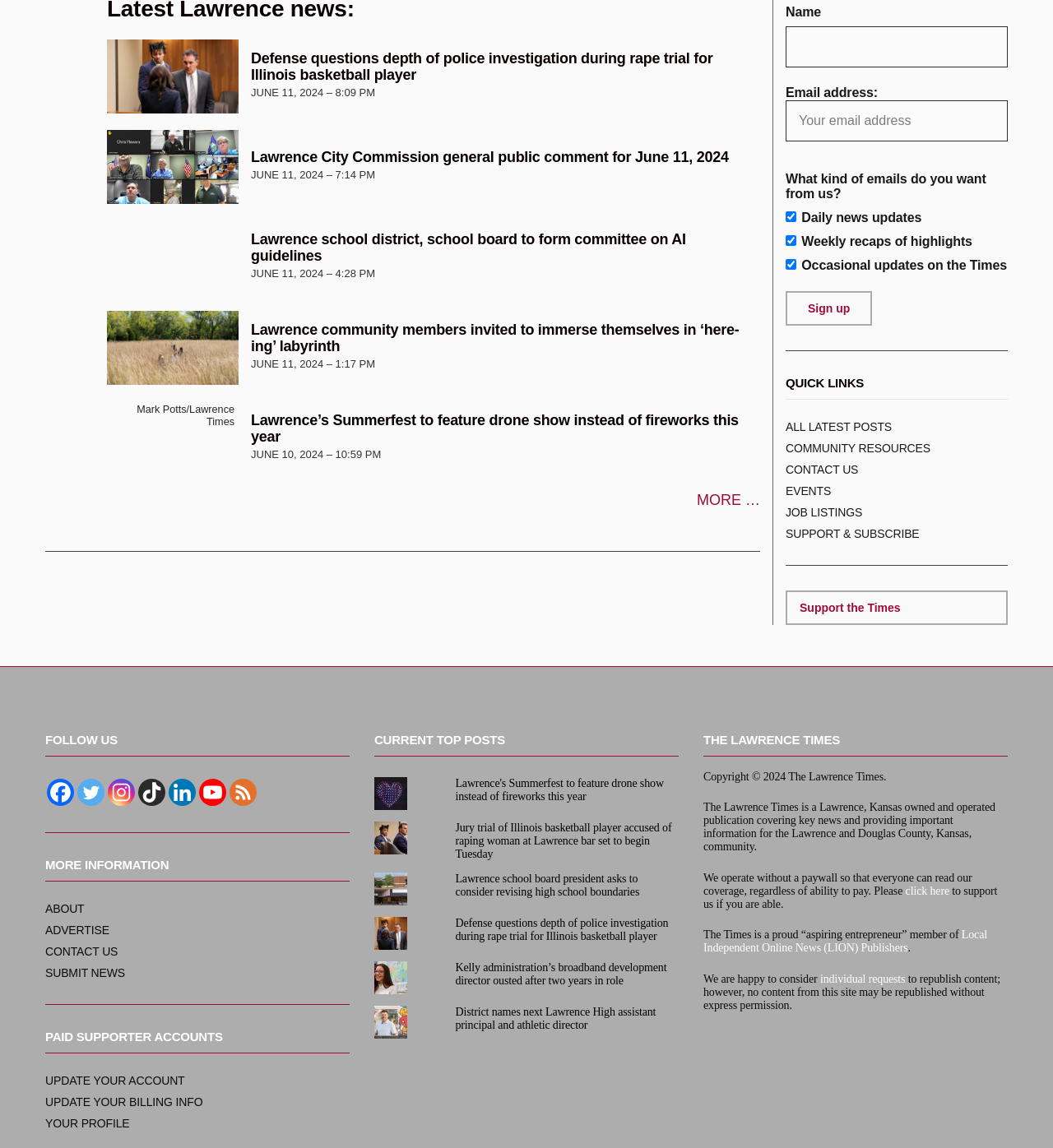Show the bounding box coordinates for the element that needs to be clicked to execute the following instruction: "Support the Times". Provide the coordinates in the form of four float numbers between 0 and 1, i.e., [left, top, right, bottom].

[0.746, 0.514, 0.957, 0.544]